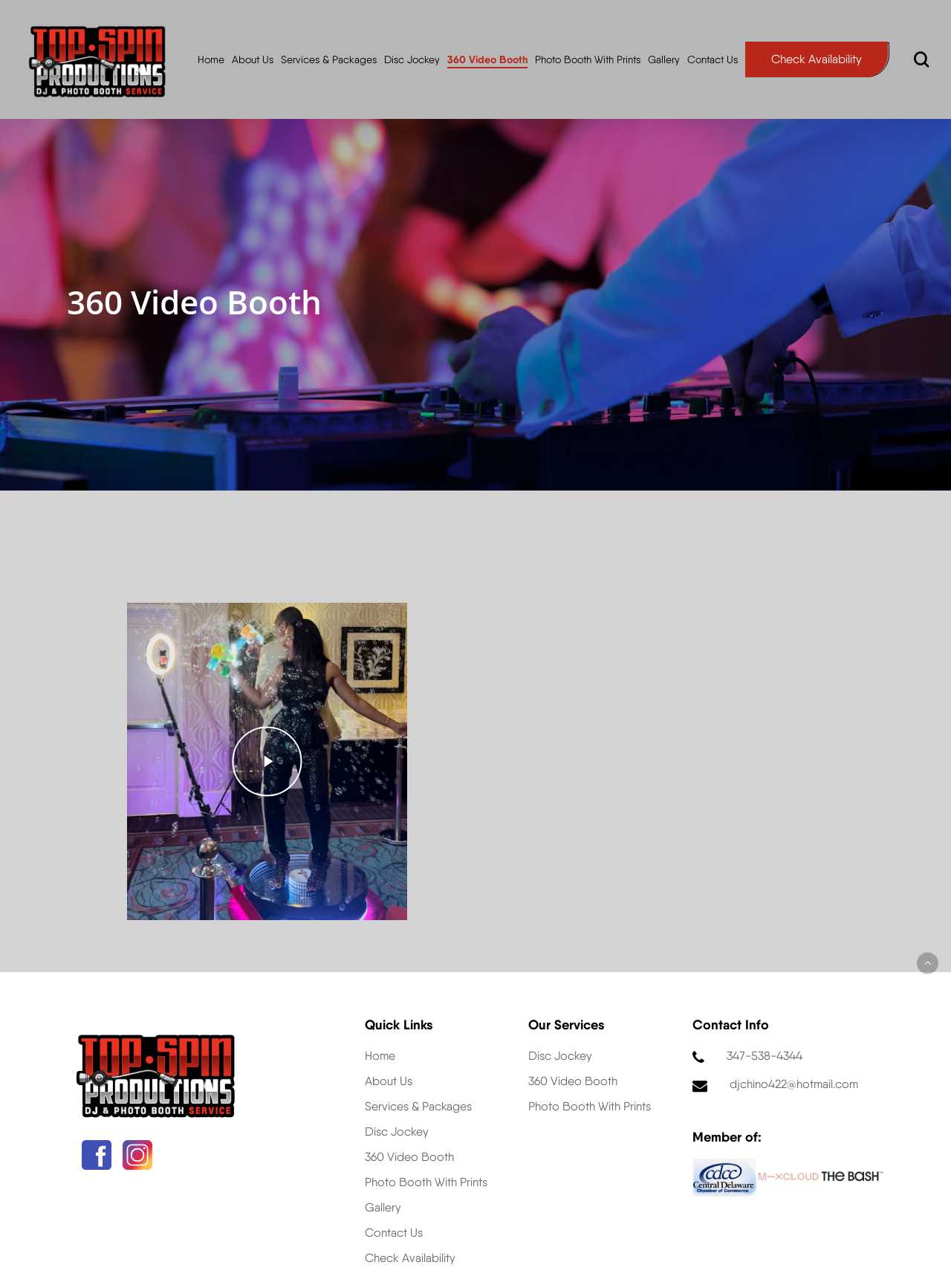Determine the webpage's heading and output its text content.

360 Video Booth